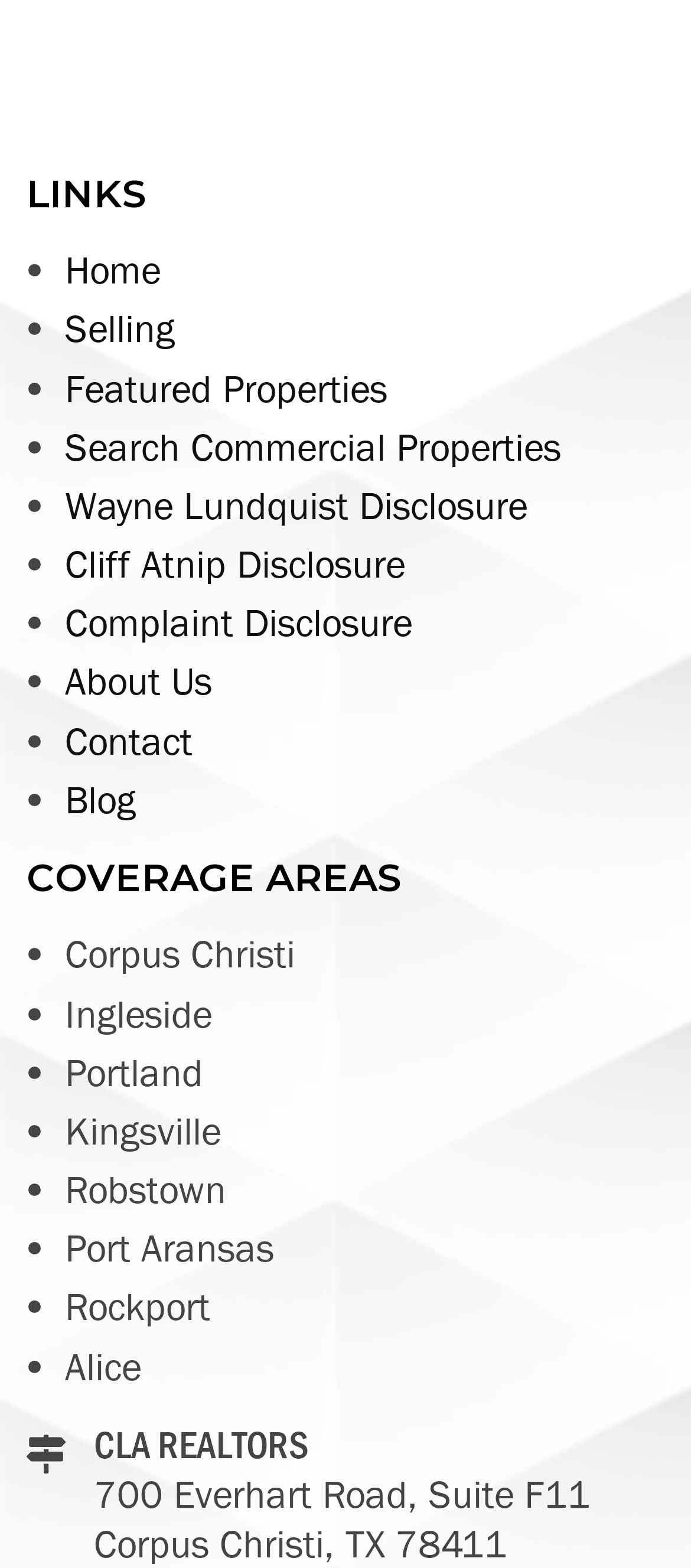Using the webpage screenshot, locate the HTML element that fits the following description and provide its bounding box: "Cliff Atnip Disclosure".

[0.094, 0.345, 0.586, 0.376]